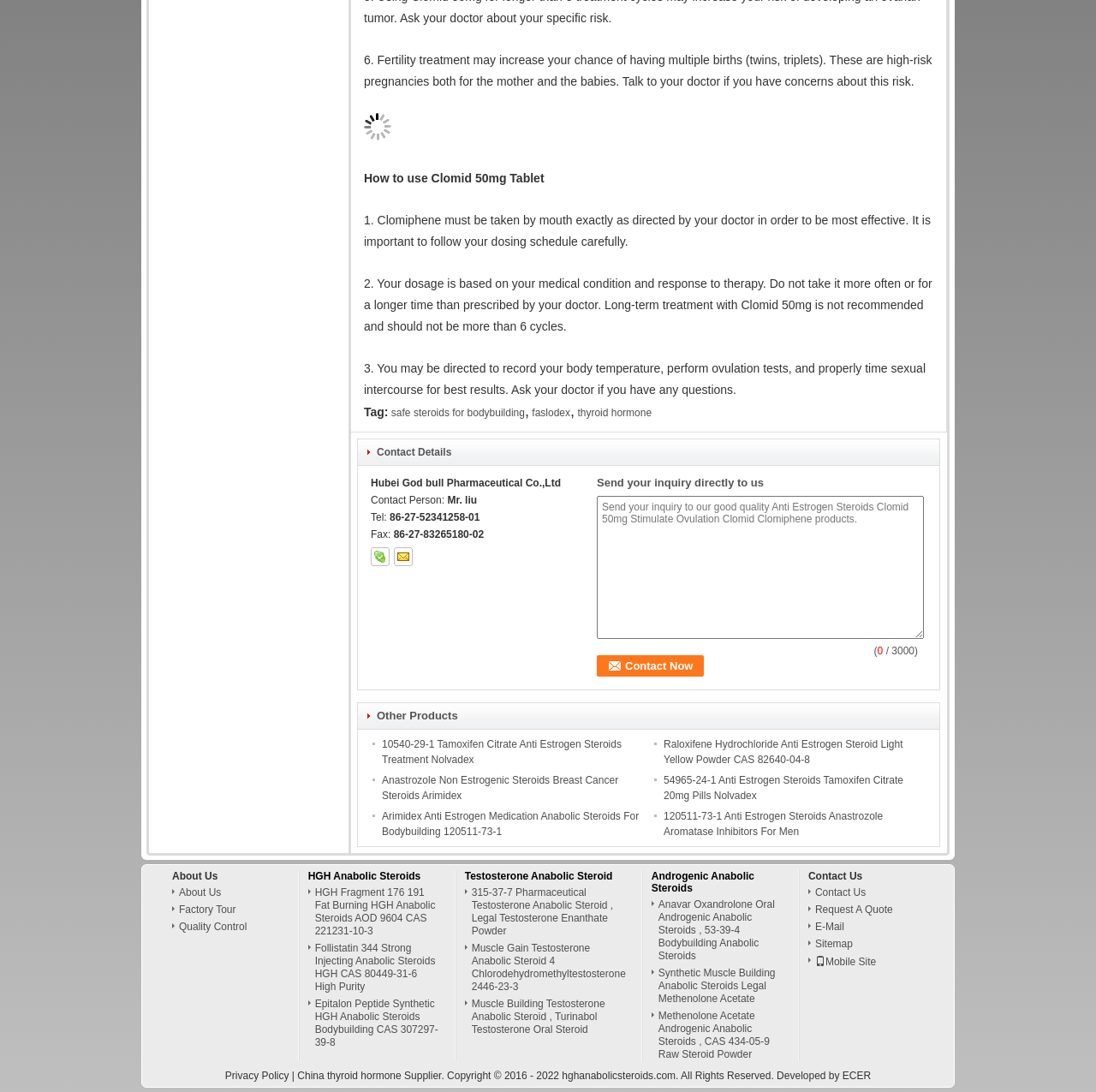For the following element description, predict the bounding box coordinates in the format (top-left x, top-left y, bottom-right x, bottom-right y). All values should be floating point numbers between 0 and 1. Description: thyroid hormone

[0.527, 0.373, 0.595, 0.384]